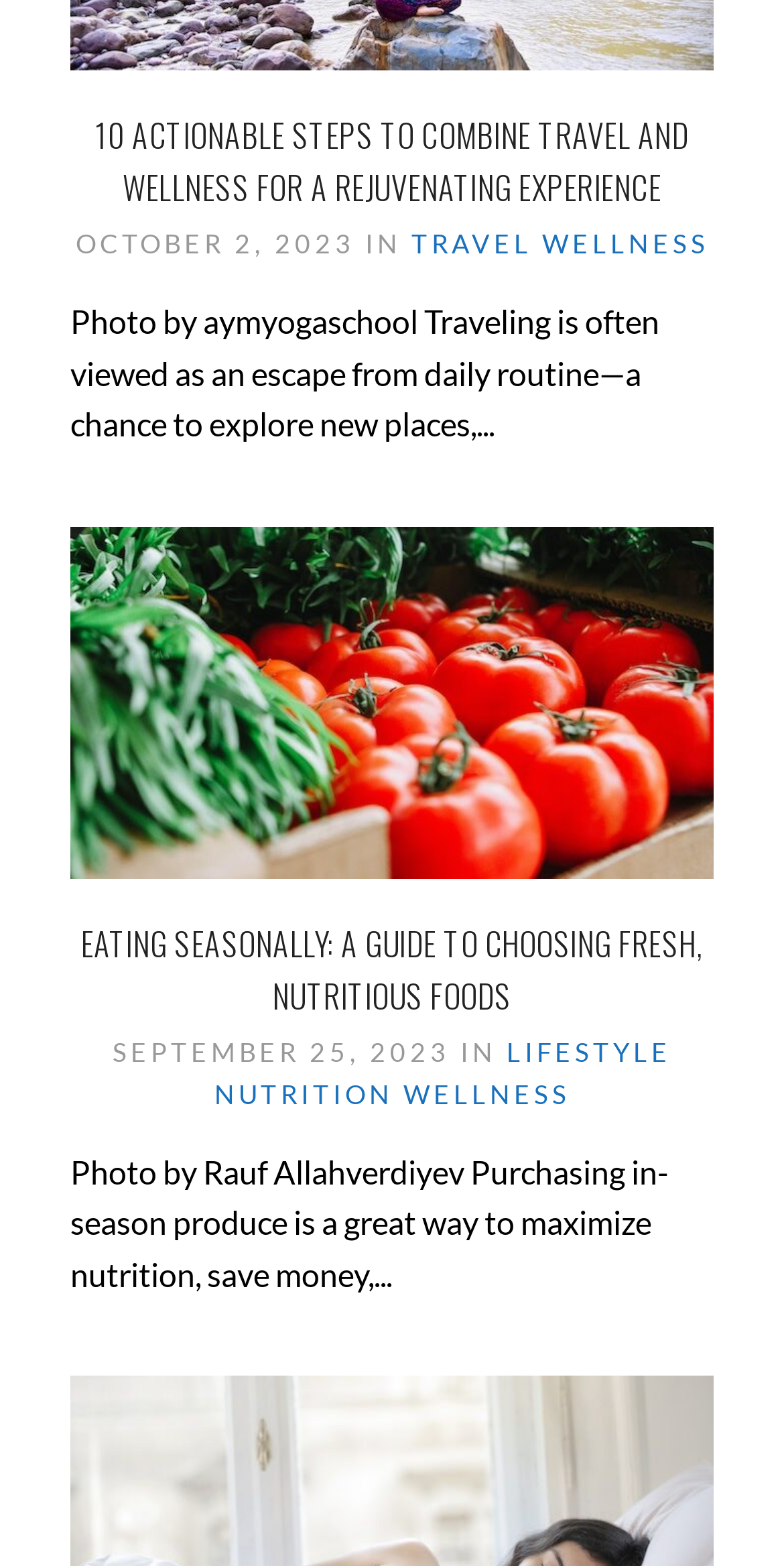What is the theme of the image in the second article?
Provide a concise answer using a single word or phrase based on the image.

Food